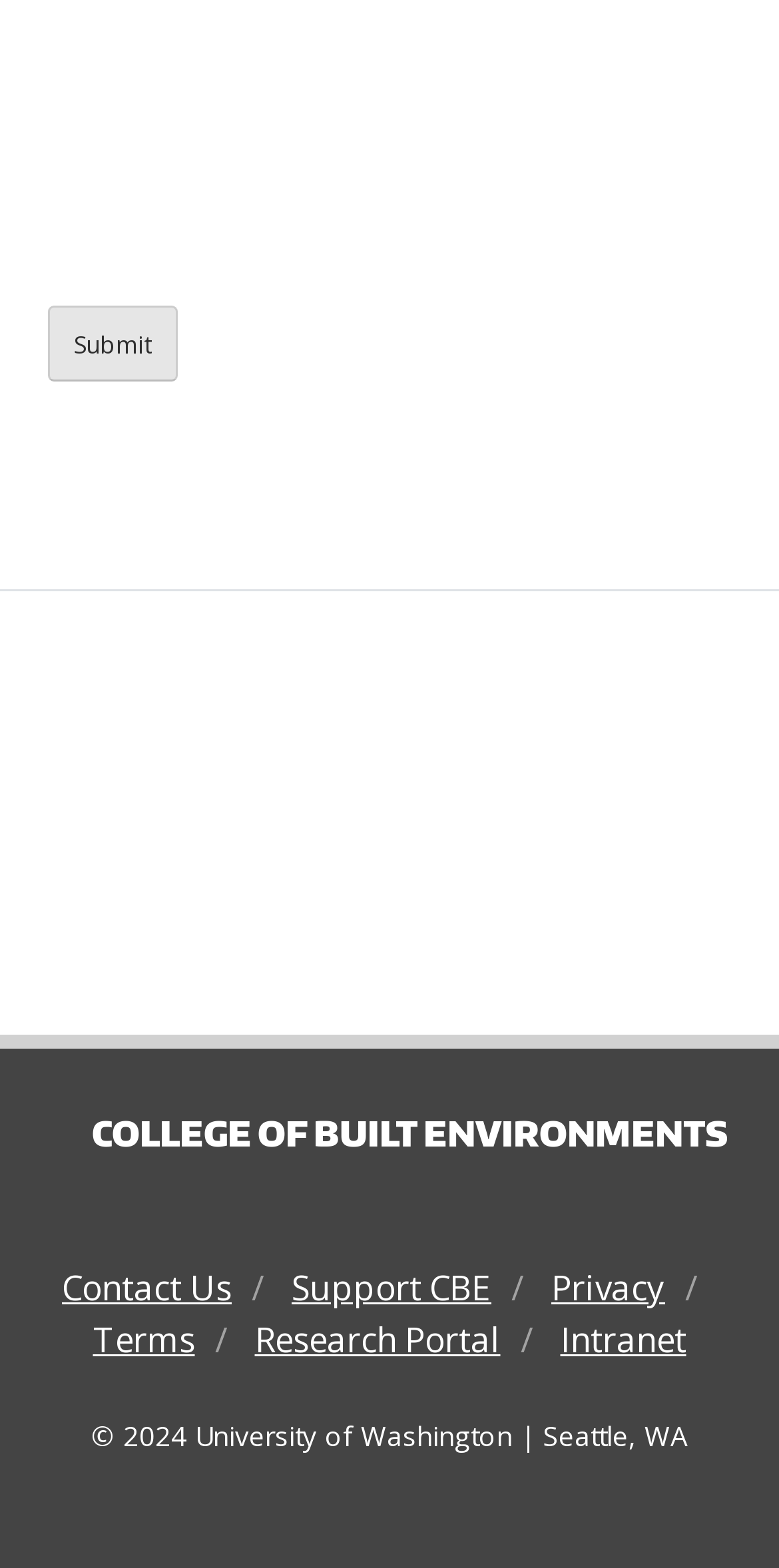Predict the bounding box for the UI component with the following description: "parent_node: Math question * name="captcha_response"".

None